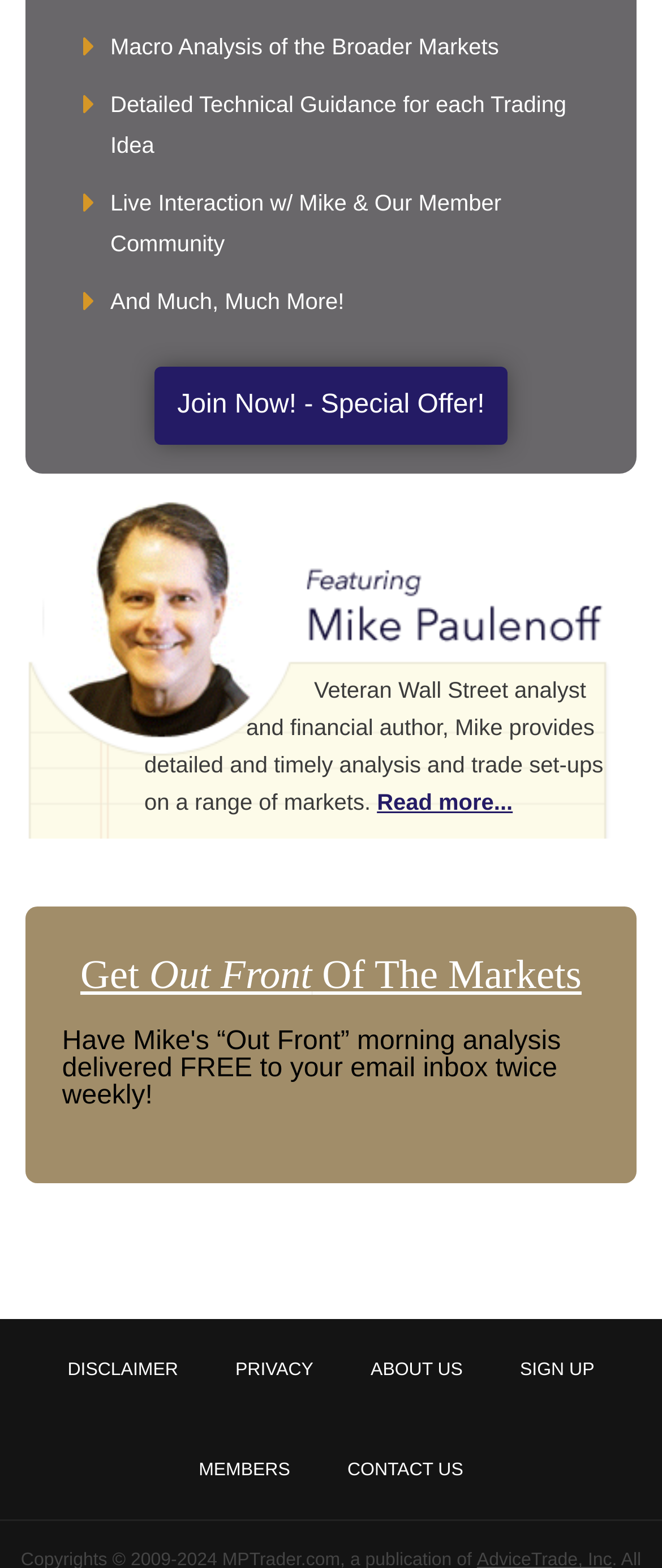Given the element description, predict the bounding box coordinates in the format (top-left x, top-left y, bottom-right x, bottom-right y). Make sure all values are between 0 and 1. Here is the element description: About Us

[0.56, 0.842, 0.699, 0.905]